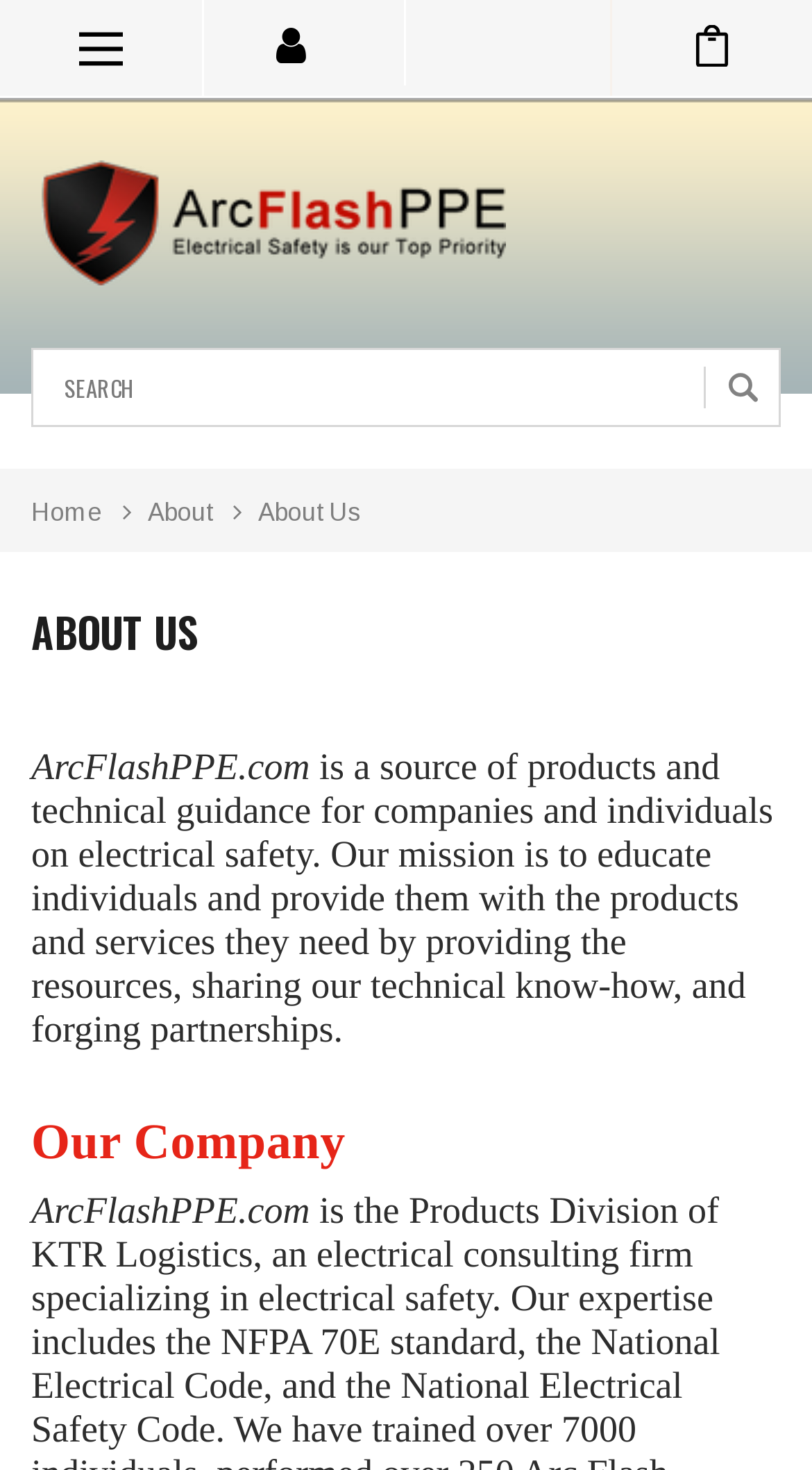What is the mission of the company?
Provide a detailed and extensive answer to the question.

The mission of the company can be inferred from the static text 'Our mission is to educate individuals and provide them with the products and services they need by providing the resources, sharing our technical know-how, and forging partnerships.' which is located below the 'ABOUT US' heading.